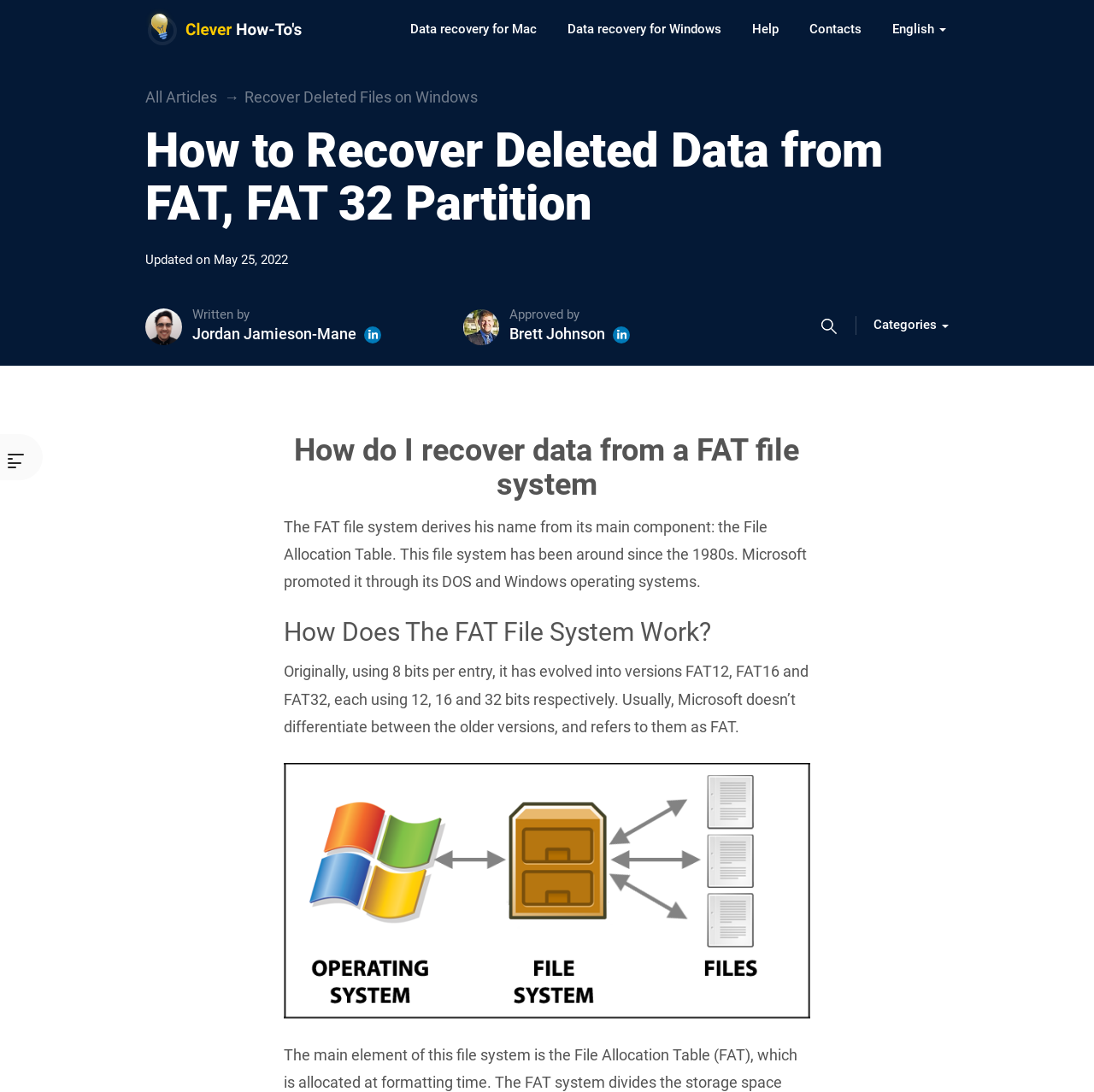Please identify the bounding box coordinates of the clickable element to fulfill the following instruction: "Read the article 'How to Recover Deleted Data from FAT, FAT 32 Partition'". The coordinates should be four float numbers between 0 and 1, i.e., [left, top, right, bottom].

[0.946, 0.449, 0.972, 0.475]